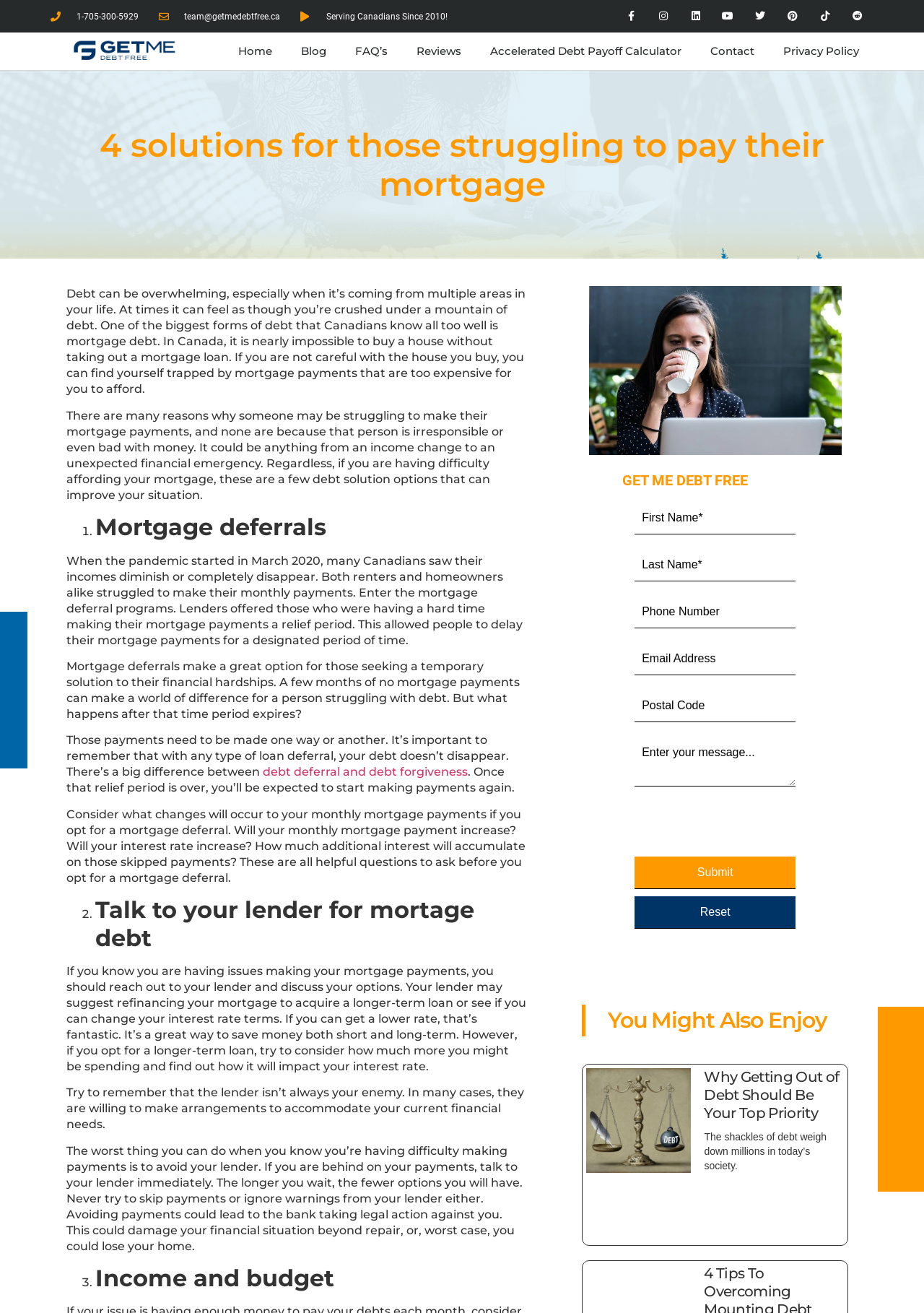What is the topic of the article 'Why Getting Out of Debt Should Be Your Top Priority'?
Provide an in-depth answer to the question, covering all aspects.

The article 'Why Getting Out of Debt Should Be Your Top Priority' is likely discussing the importance of prioritizing debt repayment, as it is listed under the 'You Might Also Enjoy' section of the webpage, which suggests that it is related to the topic of debt and mortgage payments.